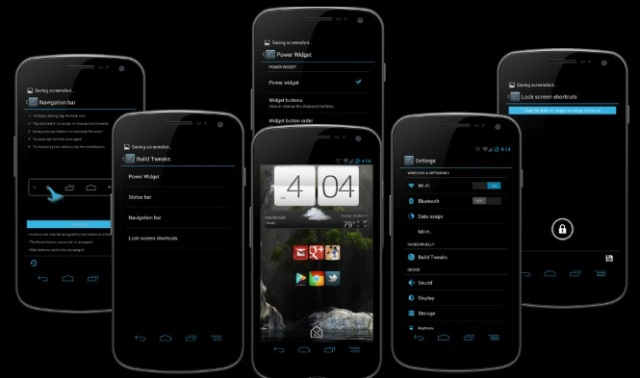What is a notable feature of the Rasbean Jelly 4.3 custom ROM?
Give a one-word or short-phrase answer derived from the screenshot.

Lack of bloatware